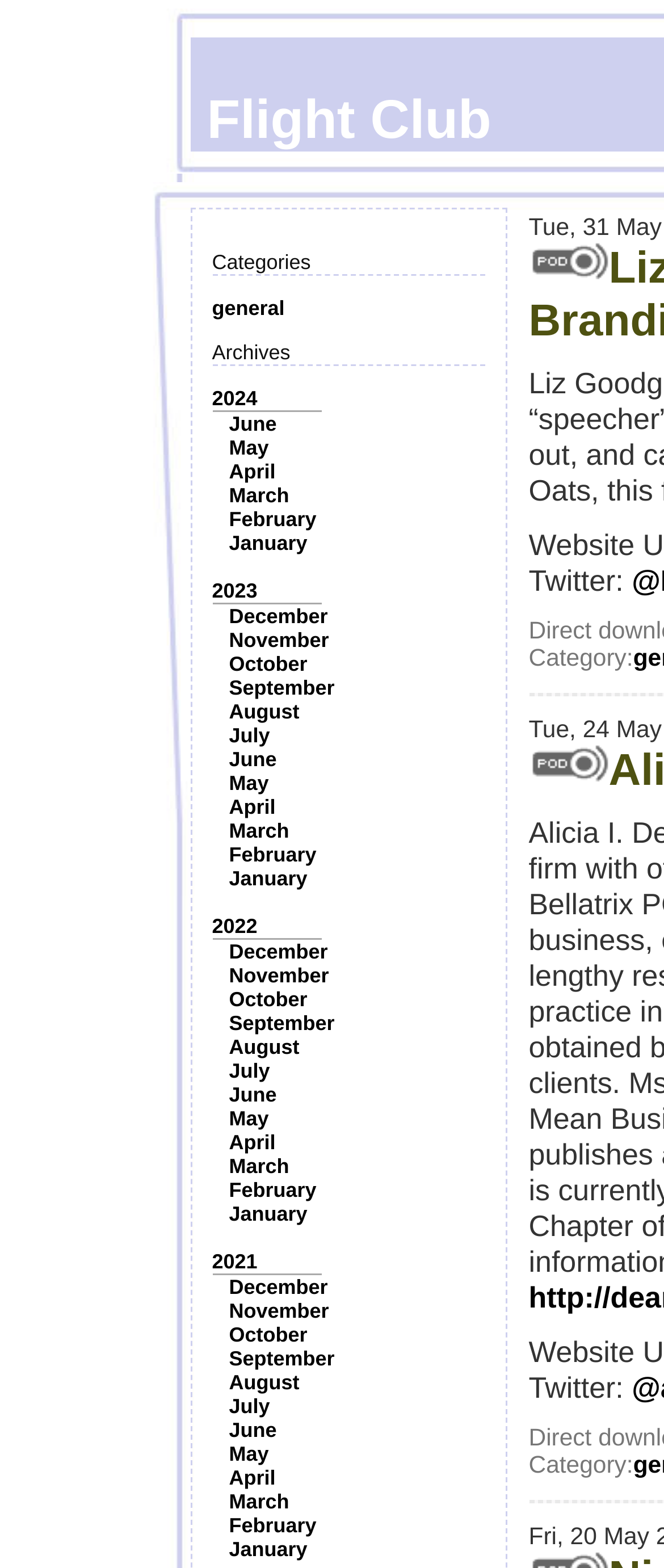What is the purpose of the image at [0.796, 0.154, 0.917, 0.178]?
Look at the screenshot and give a one-word or phrase answer.

Unknown